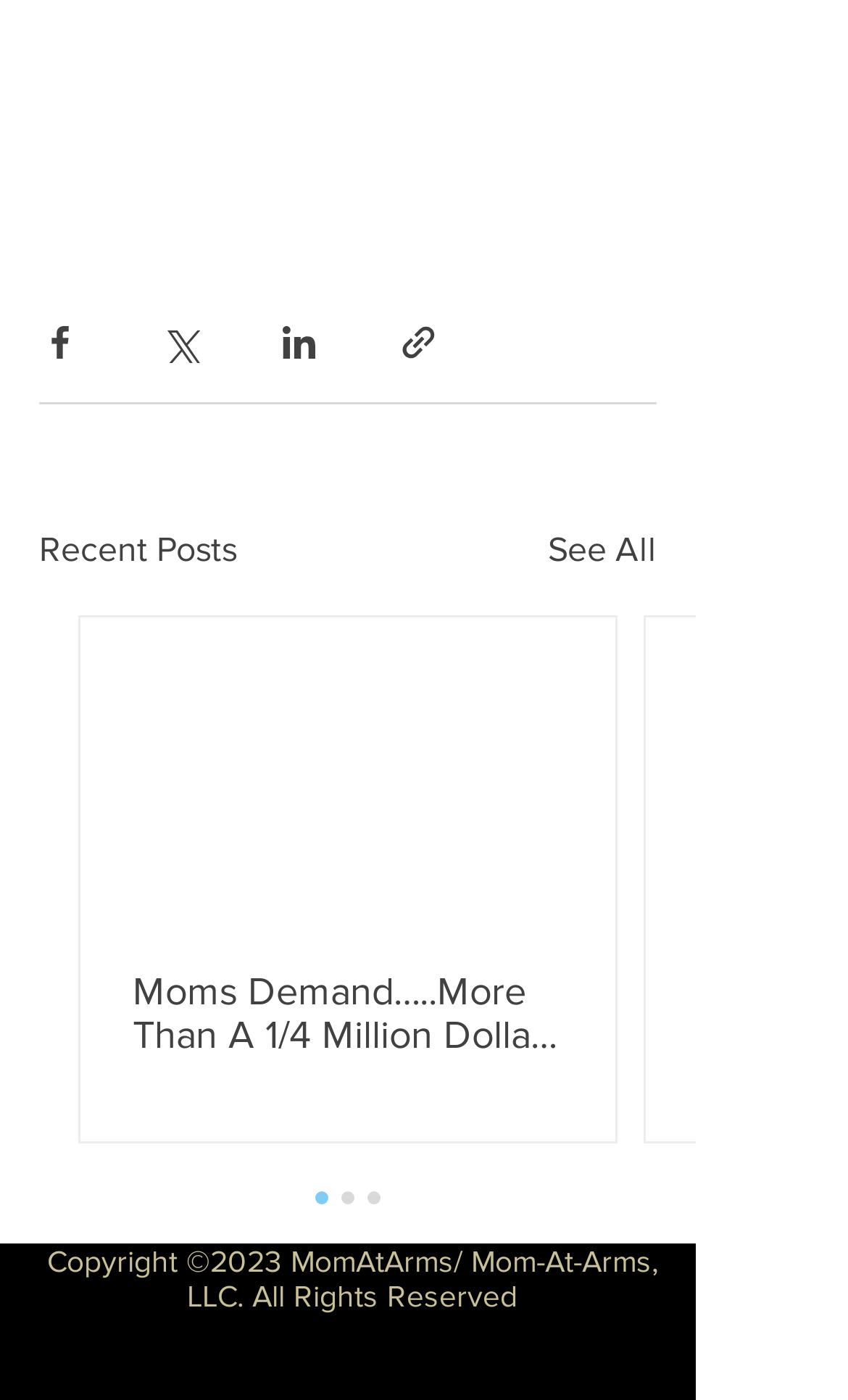Please specify the bounding box coordinates of the area that should be clicked to accomplish the following instruction: "Share via Facebook". The coordinates should consist of four float numbers between 0 and 1, i.e., [left, top, right, bottom].

[0.046, 0.229, 0.095, 0.259]